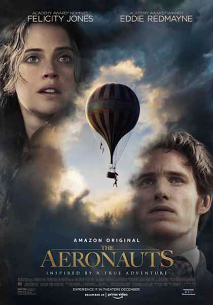What is the basis of the movie?
Answer the question with detailed information derived from the image.

The subtitle of the movie highlights its basis in real-life events, indicating that the story is inspired by a true adventure. This adds a layer of authenticity and excitement to the movie.